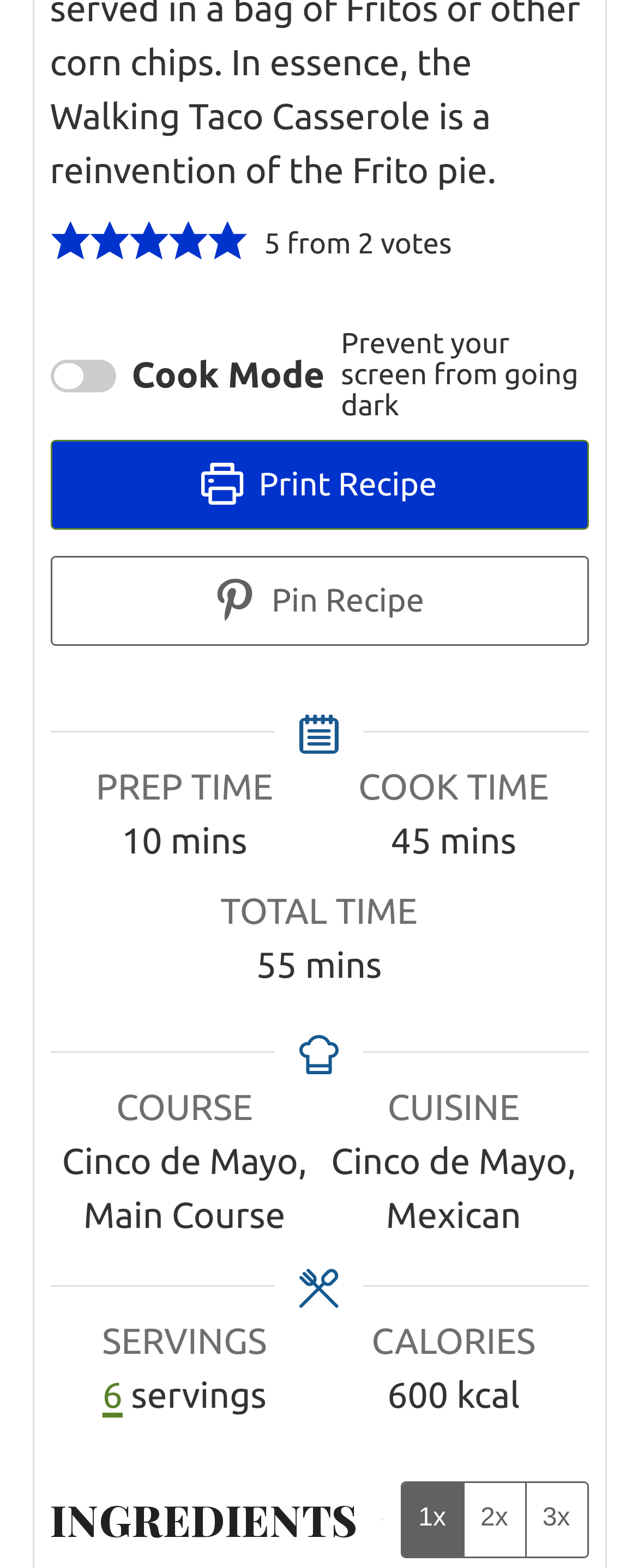Locate the bounding box coordinates of the clickable region to complete the following instruction: "Rate this recipe 1 out of 5 stars."

[0.078, 0.14, 0.14, 0.166]